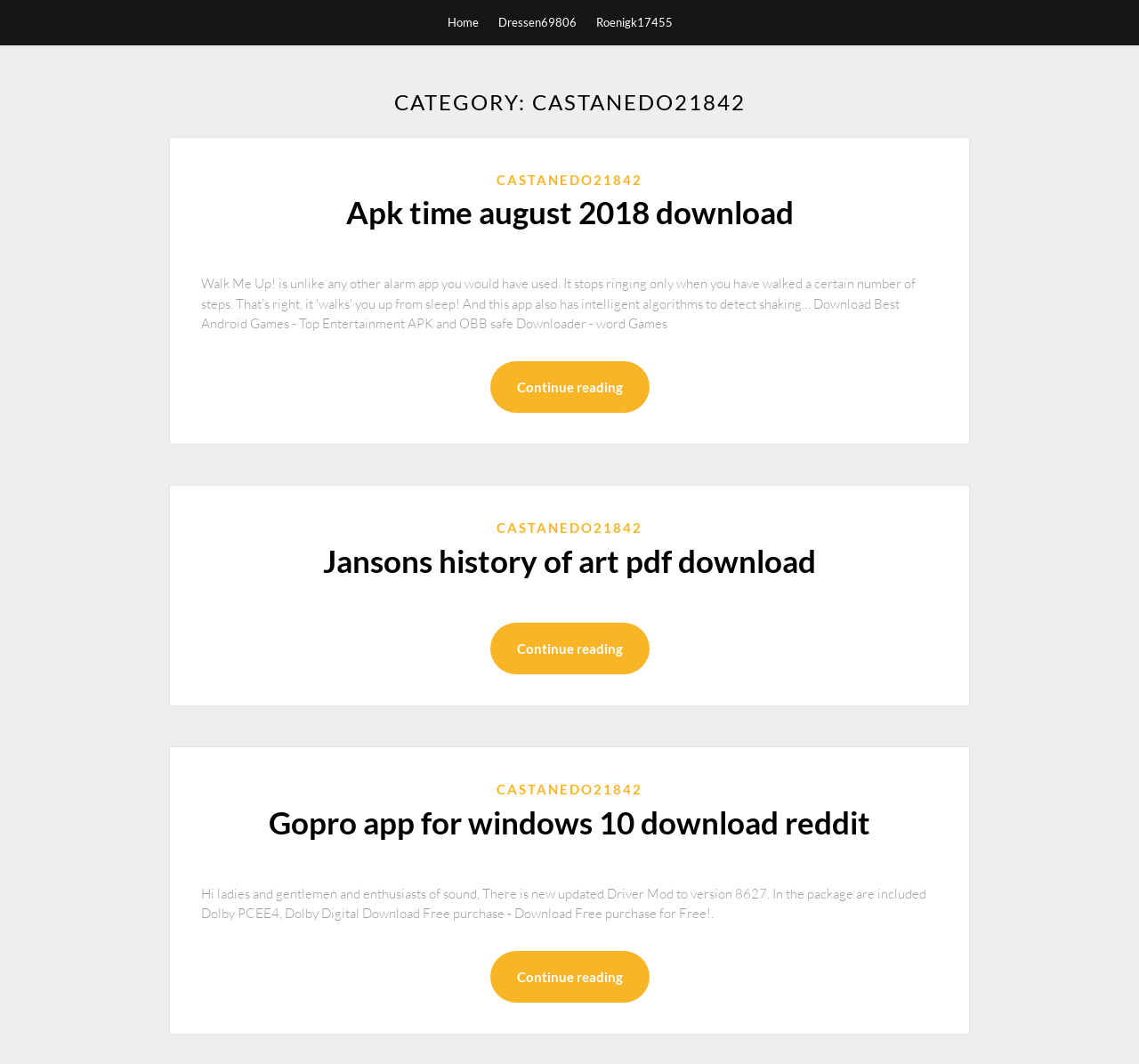What is the title of the second article?
Please provide an in-depth and detailed response to the question.

The second article has a heading with the text 'Jansons history of art pdf download', which indicates that the title of the second article is related to Janson's history of art and its PDF download.